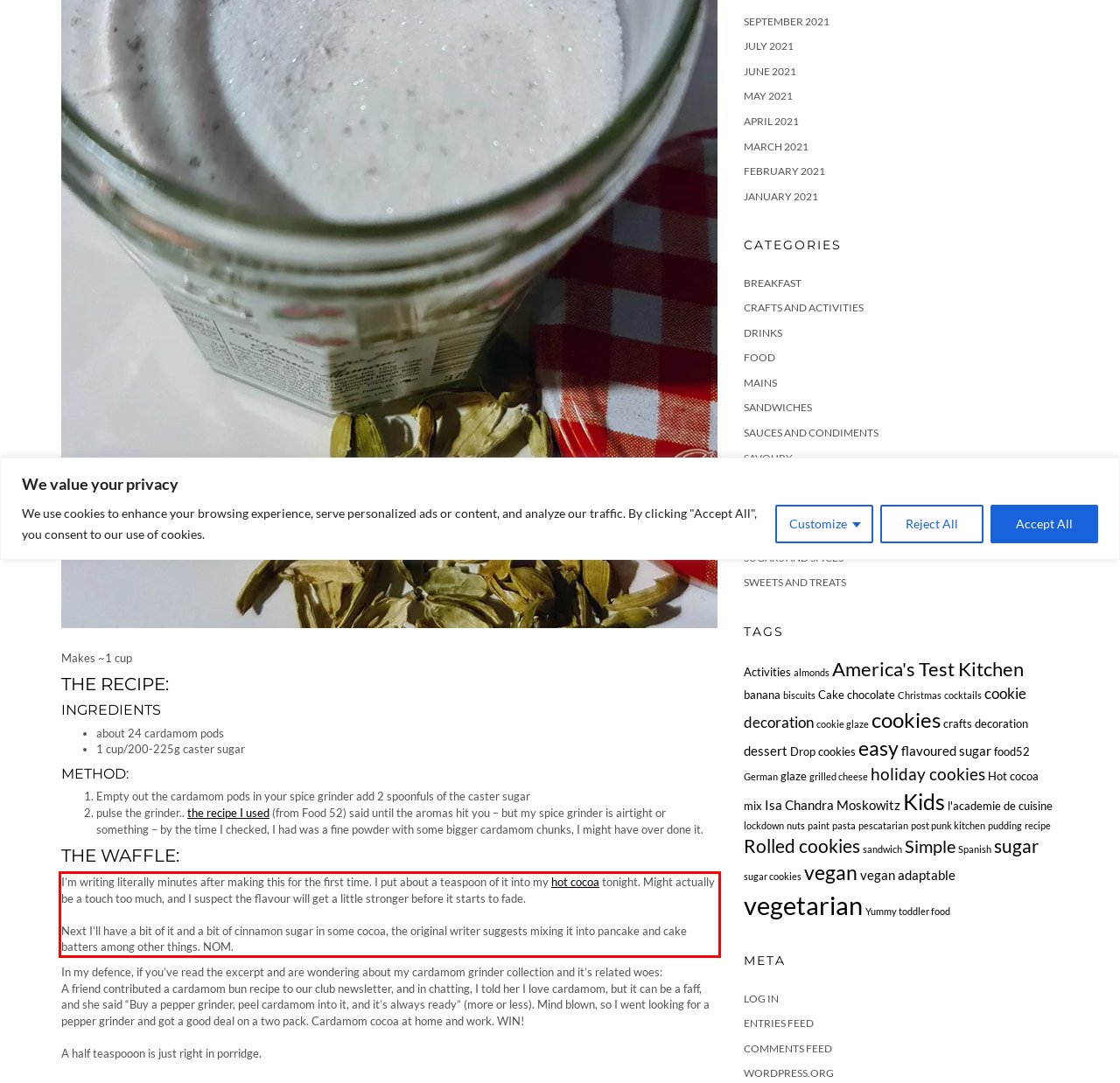Analyze the red bounding box in the provided webpage screenshot and generate the text content contained within.

I’m writing literally minutes after making this for the first time. I put about a teaspoon of it into my hot cocoa tonight. Might actually be a touch too much, and I suspect the flavour will get a little stronger before it starts to fade. Next I’ll have a bit of it and a bit of cinnamon sugar in some cocoa, the original writer suggests mixing it into pancake and cake batters among other things. NOM.